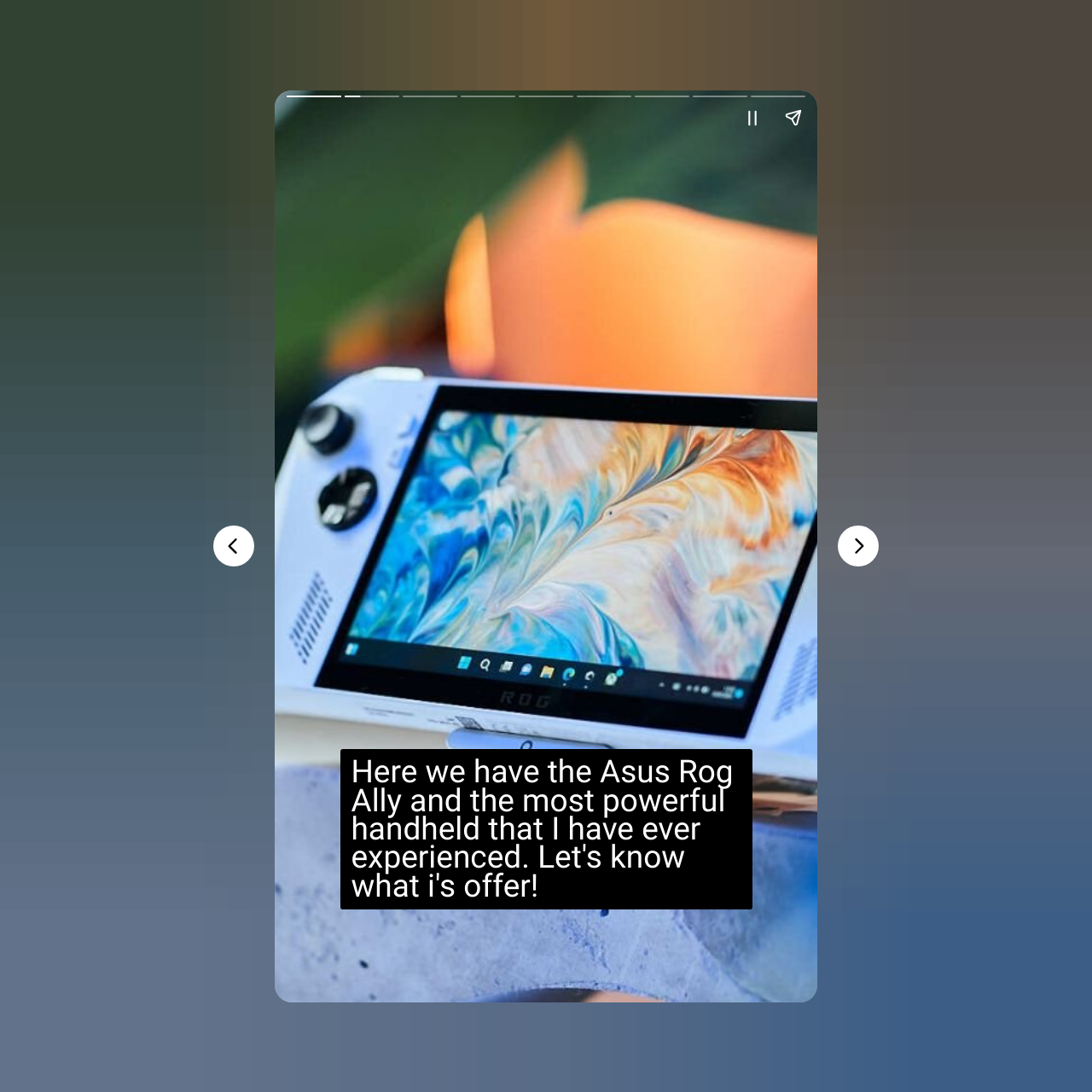Provide your answer in a single word or phrase: 
What is the purpose of the 'Previous page' button?

To go back